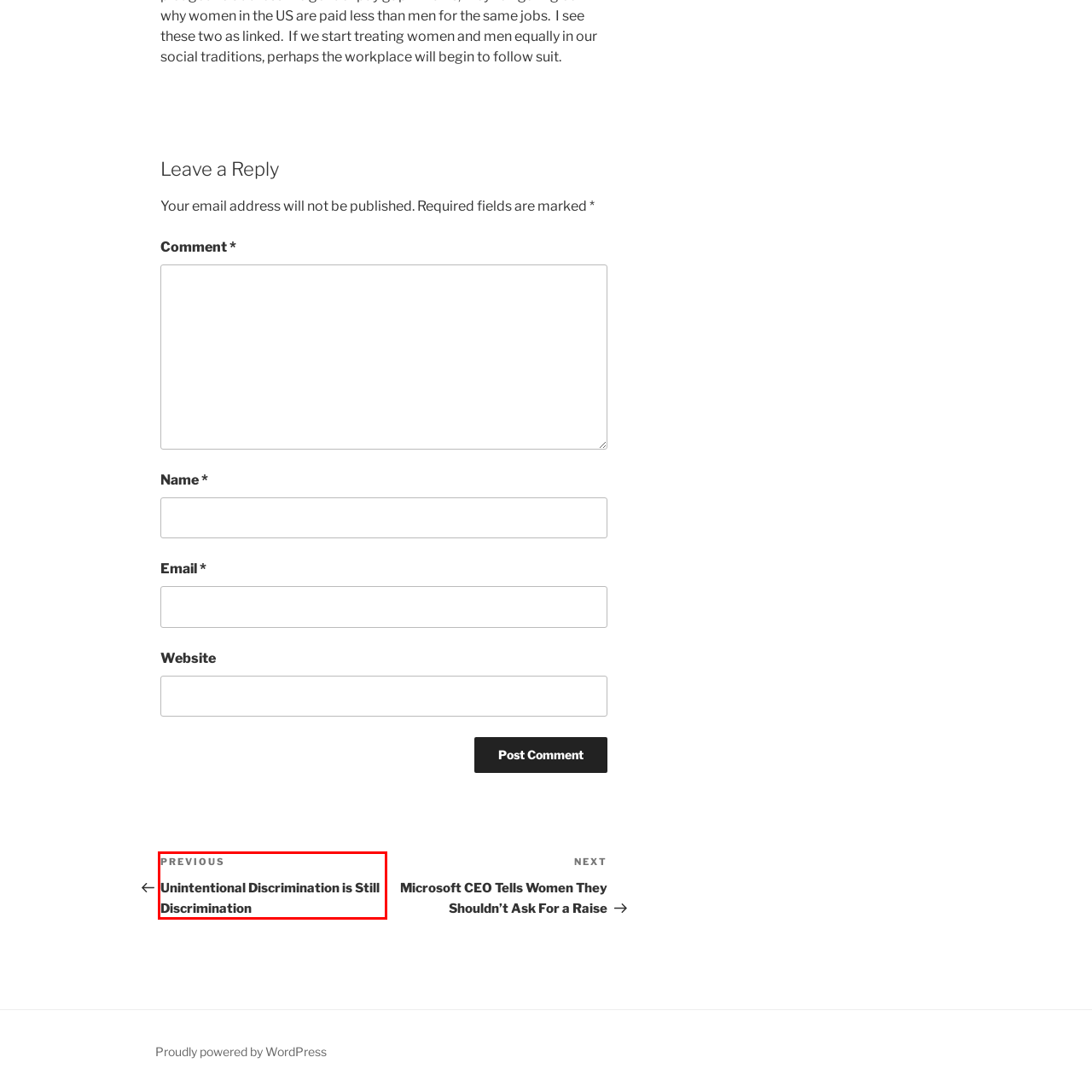Given a screenshot of a webpage with a red bounding box, please pick the webpage description that best fits the new webpage after clicking the element inside the bounding box. Here are the candidates:
A. Unintentional Discrimination is Still Discrimination | KIM ELSESSER
B. Contact Kim | KIM ELSESSER
C. Comments for KIM ELSESSER
D. Sex and the Office | KIM ELSESSER
E. Forbes Blog | KIM ELSESSER
F. About Kim Elsesser, Ph.D. | KIM ELSESSER
G. Log In ‹ KIM ELSESSER  — WordPress
H. Recent Appearances And Media | KIM ELSESSER

A